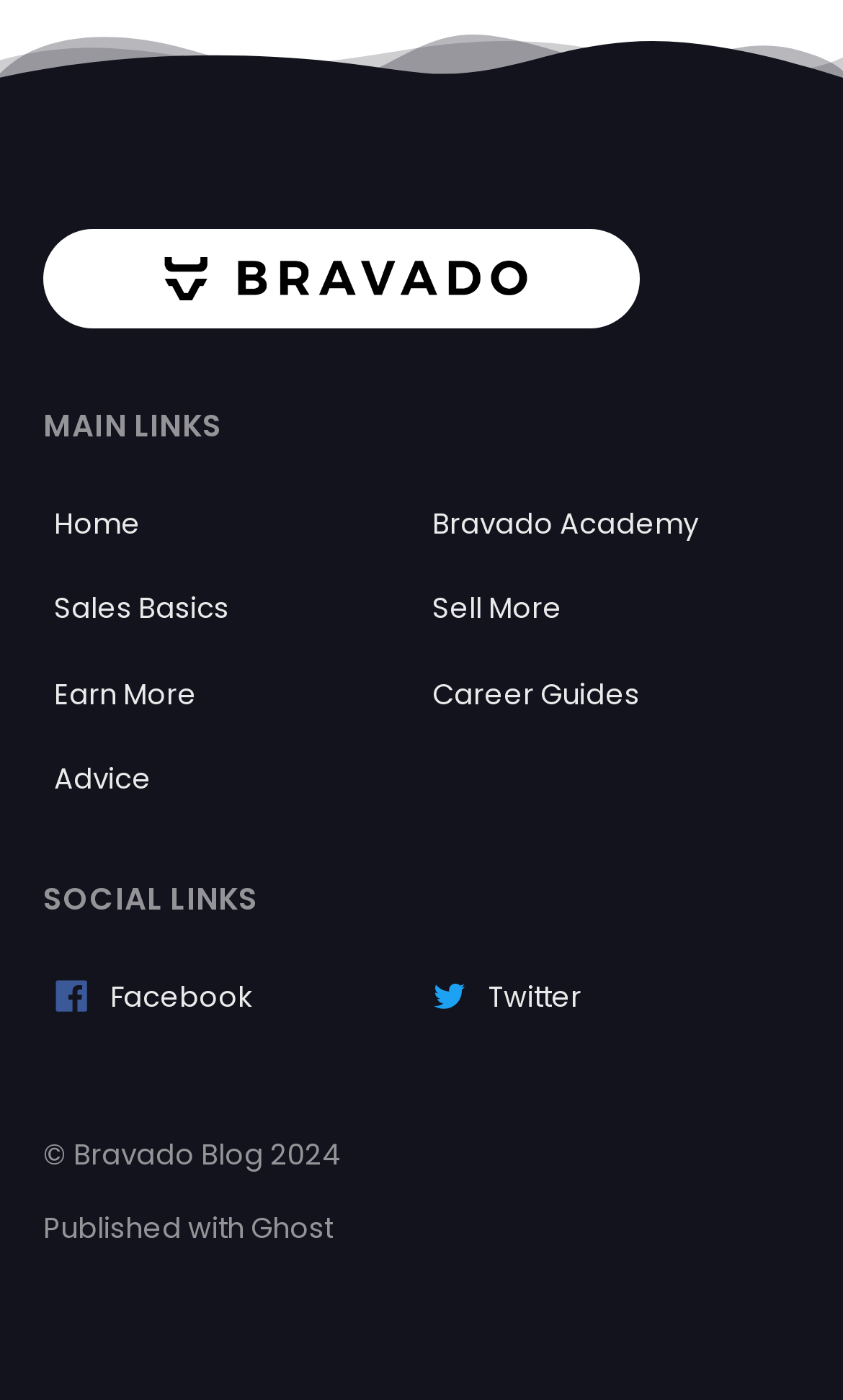Please identify the coordinates of the bounding box that should be clicked to fulfill this instruction: "follow Facebook".

[0.051, 0.689, 0.313, 0.735]